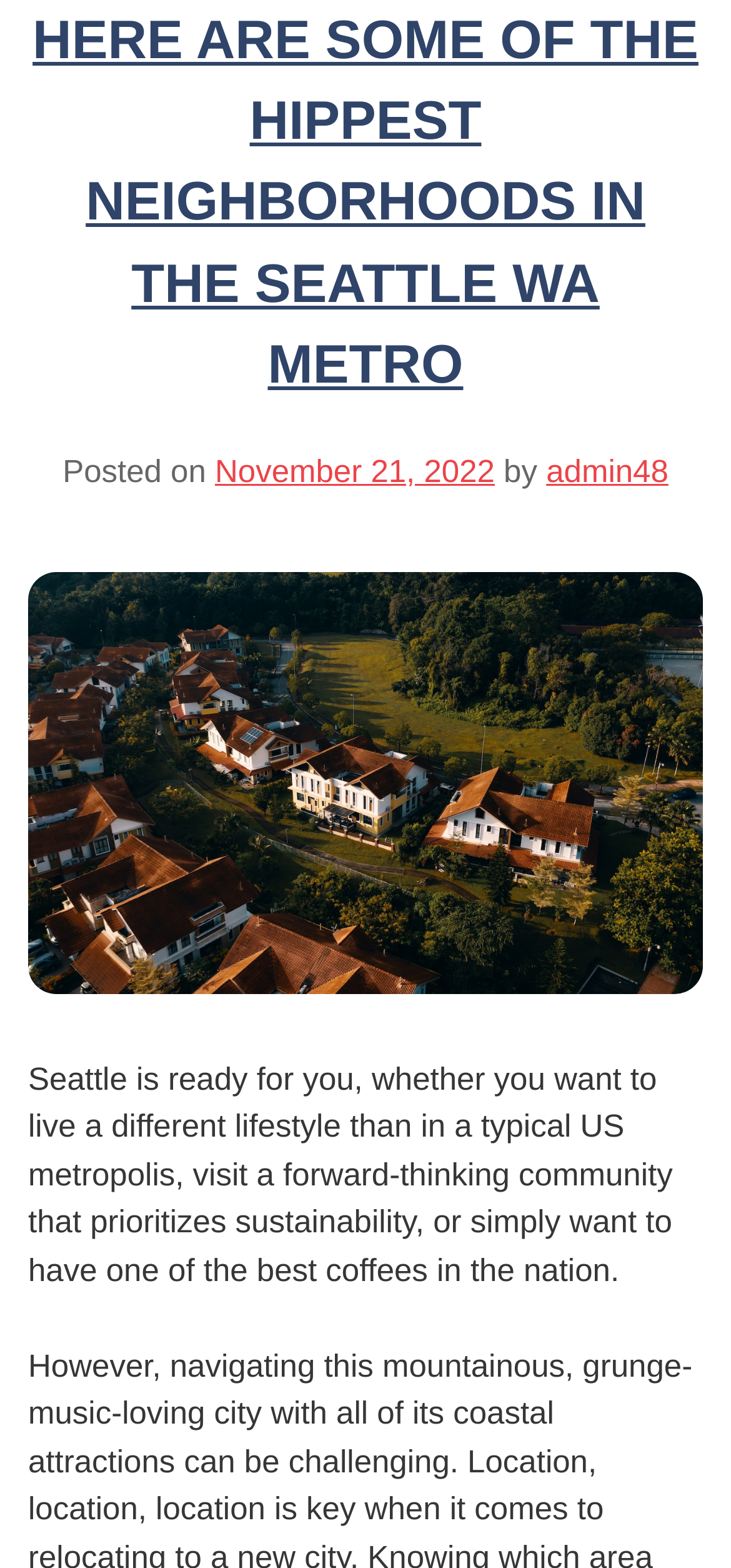Identify the bounding box coordinates for the UI element described as: "November 21, 2022". The coordinates should be provided as four floats between 0 and 1: [left, top, right, bottom].

[0.294, 0.29, 0.677, 0.312]